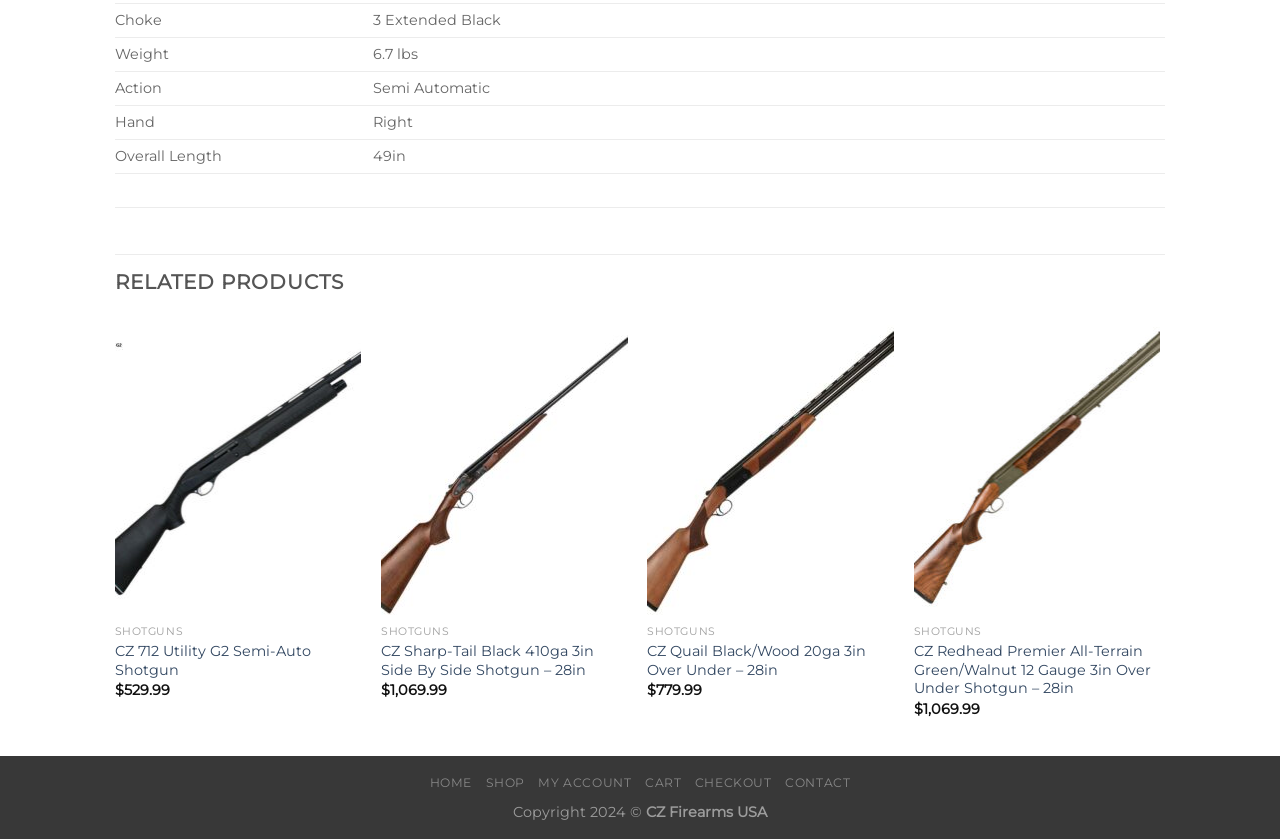Please specify the bounding box coordinates of the clickable region necessary for completing the following instruction: "Click the Previous button". The coordinates must consist of four float numbers between 0 and 1, i.e., [left, top, right, bottom].

[0.079, 0.378, 0.102, 0.899]